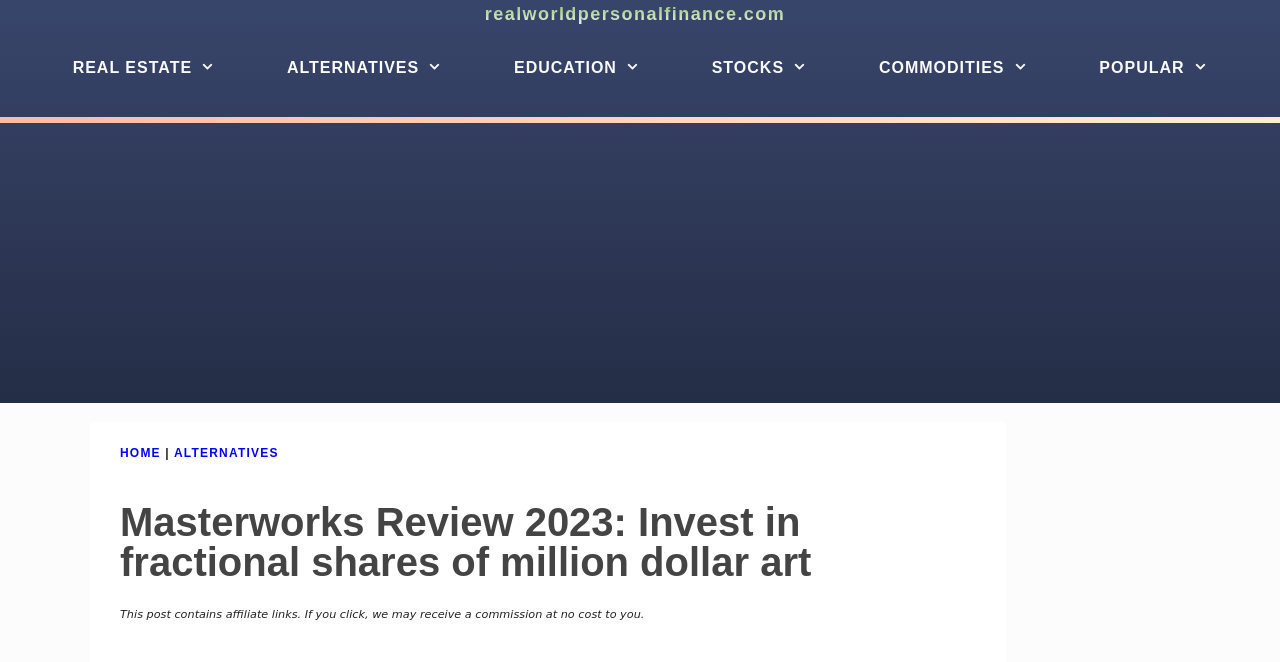Please identify the bounding box coordinates of the region to click in order to complete the task: "Click on Masterworks Review 2023". The coordinates must be four float numbers between 0 and 1, specified as [left, top, right, bottom].

[0.094, 0.758, 0.645, 0.879]